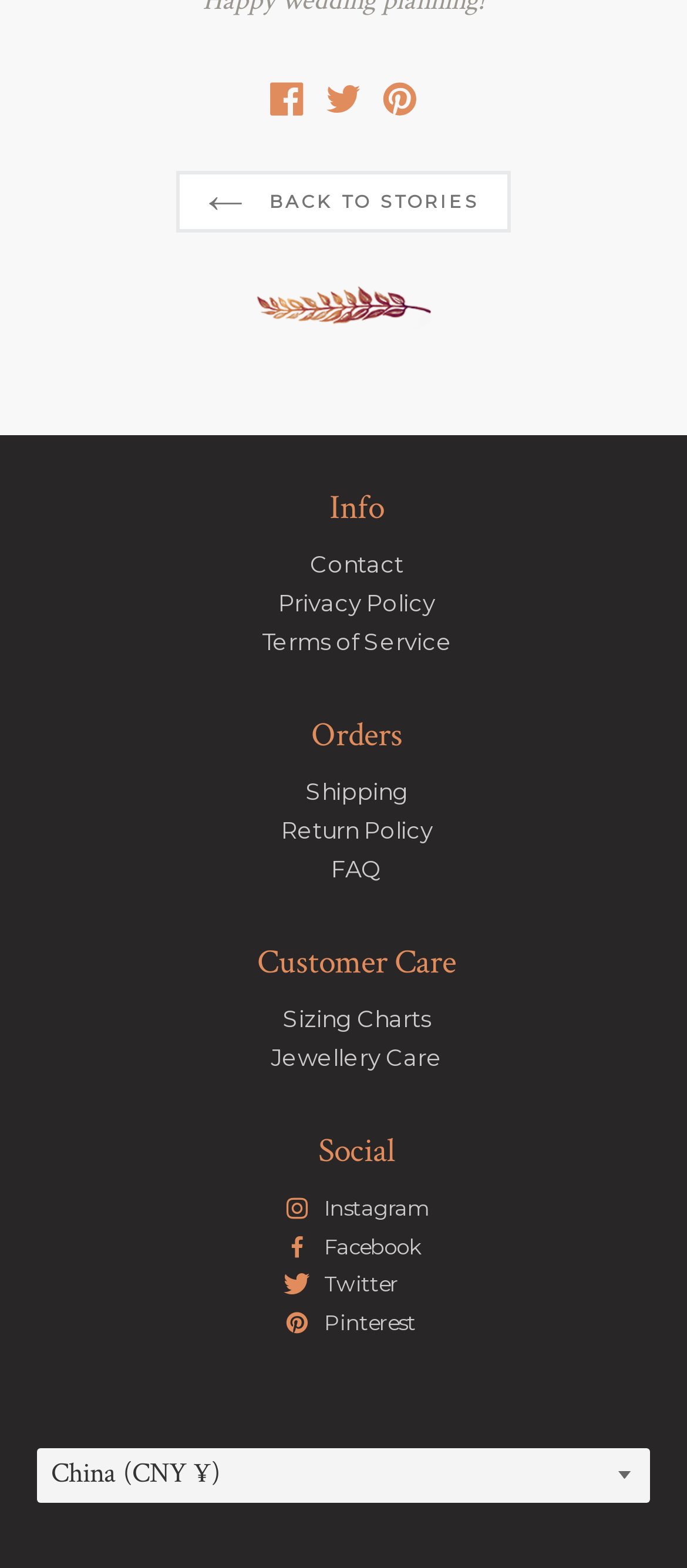Please find the bounding box coordinates of the element's region to be clicked to carry out this instruction: "Contact us".

[0.451, 0.351, 0.587, 0.369]